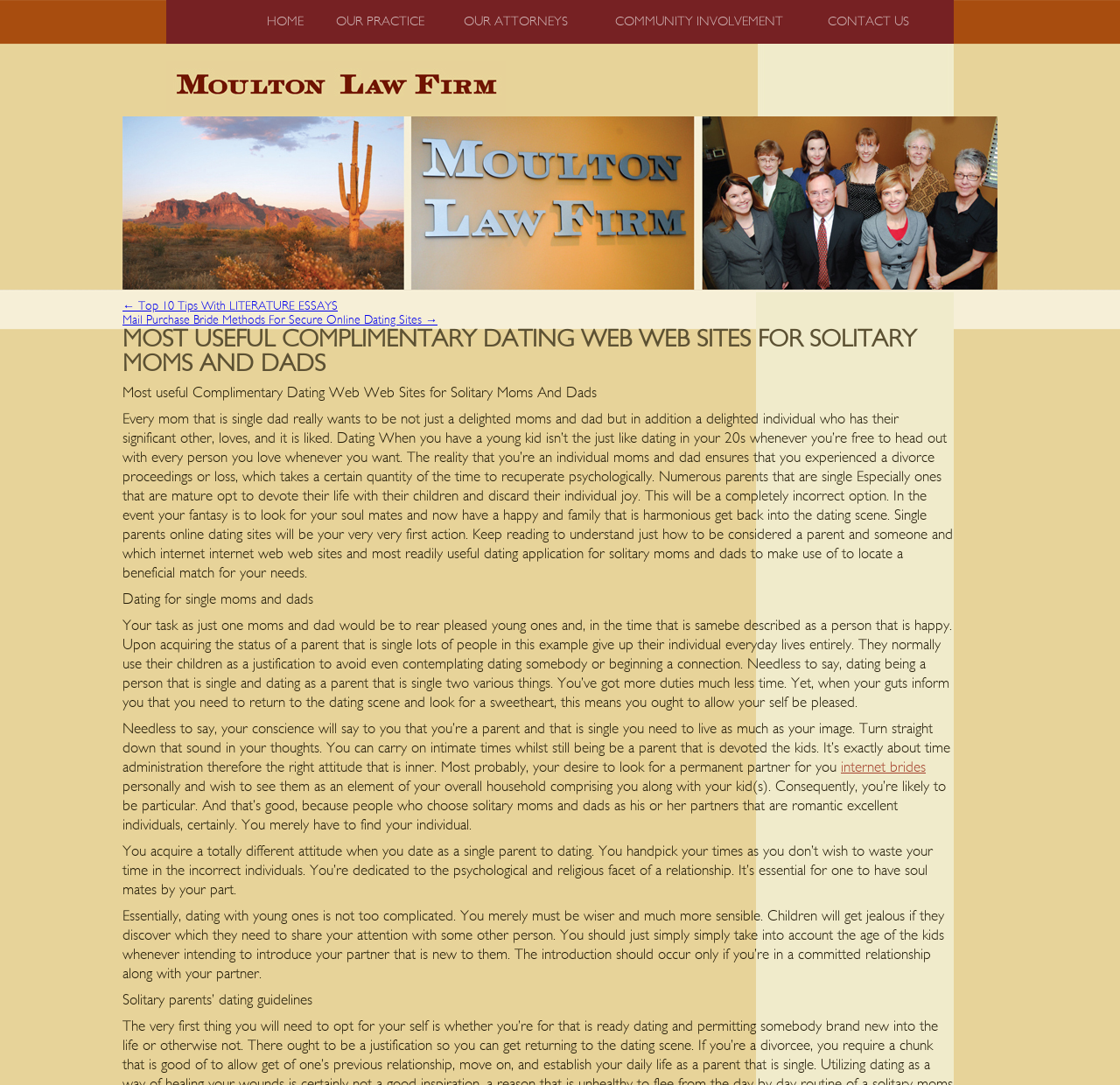What is the position of the 'HOME' link?
Analyze the image and deliver a detailed answer to the question.

I determined the position of the 'HOME' link by looking at its bounding box coordinates [0.234, 0.0, 0.275, 0.04] which indicate that it is located at the top left of the page.